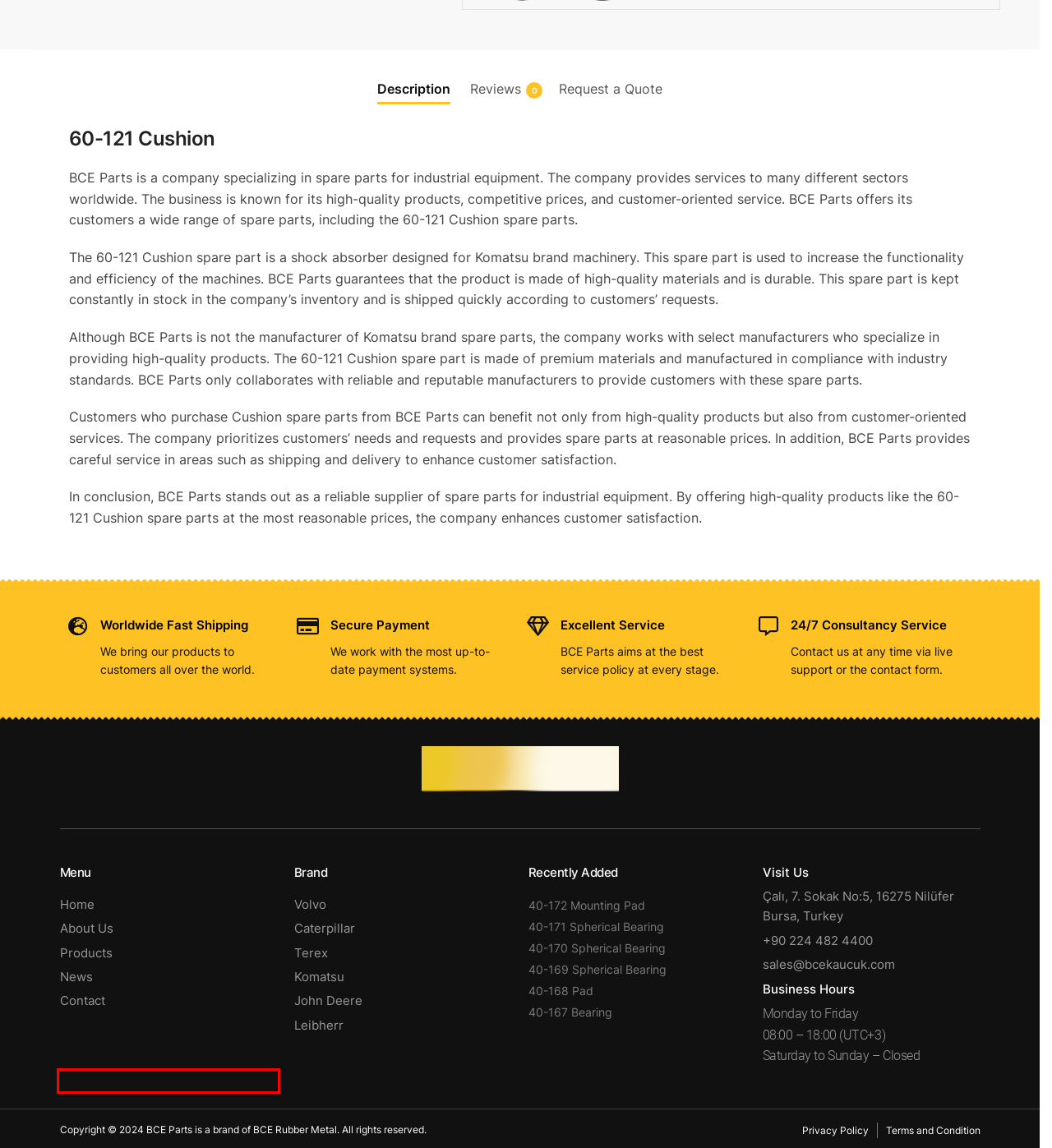Review the webpage screenshot provided, noting the red bounding box around a UI element. Choose the description that best matches the new webpage after clicking the element within the bounding box. The following are the options:
A. Komatsu Spare Parts | BCE Parts
B. Terex Spare Parts | BCE Parts
C. Caterpillar 40-172 Mounting Pad | BCE Parts
D. Caterpillar 40-170 Spherical Bearing | BCE Parts
E. Volvo CE Spare Parts | BCE Parts
F. Contact Us | BCE Parts
G. Privacy Policy | BCE Parts
H. Products | BCE Parts

H